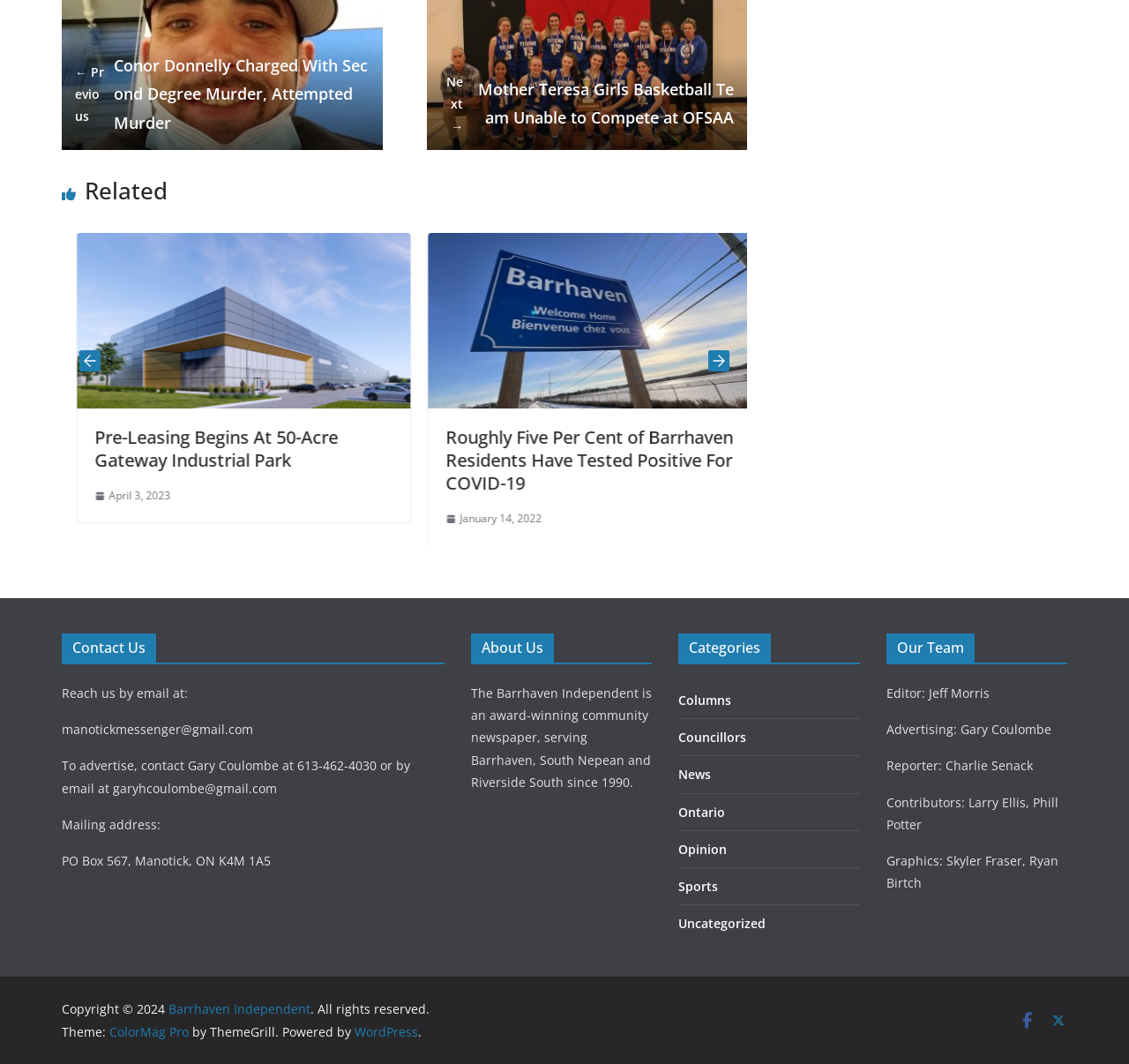Locate the bounding box coordinates of the clickable part needed for the task: "Click the 'About Us' link".

[0.417, 0.596, 0.577, 0.624]